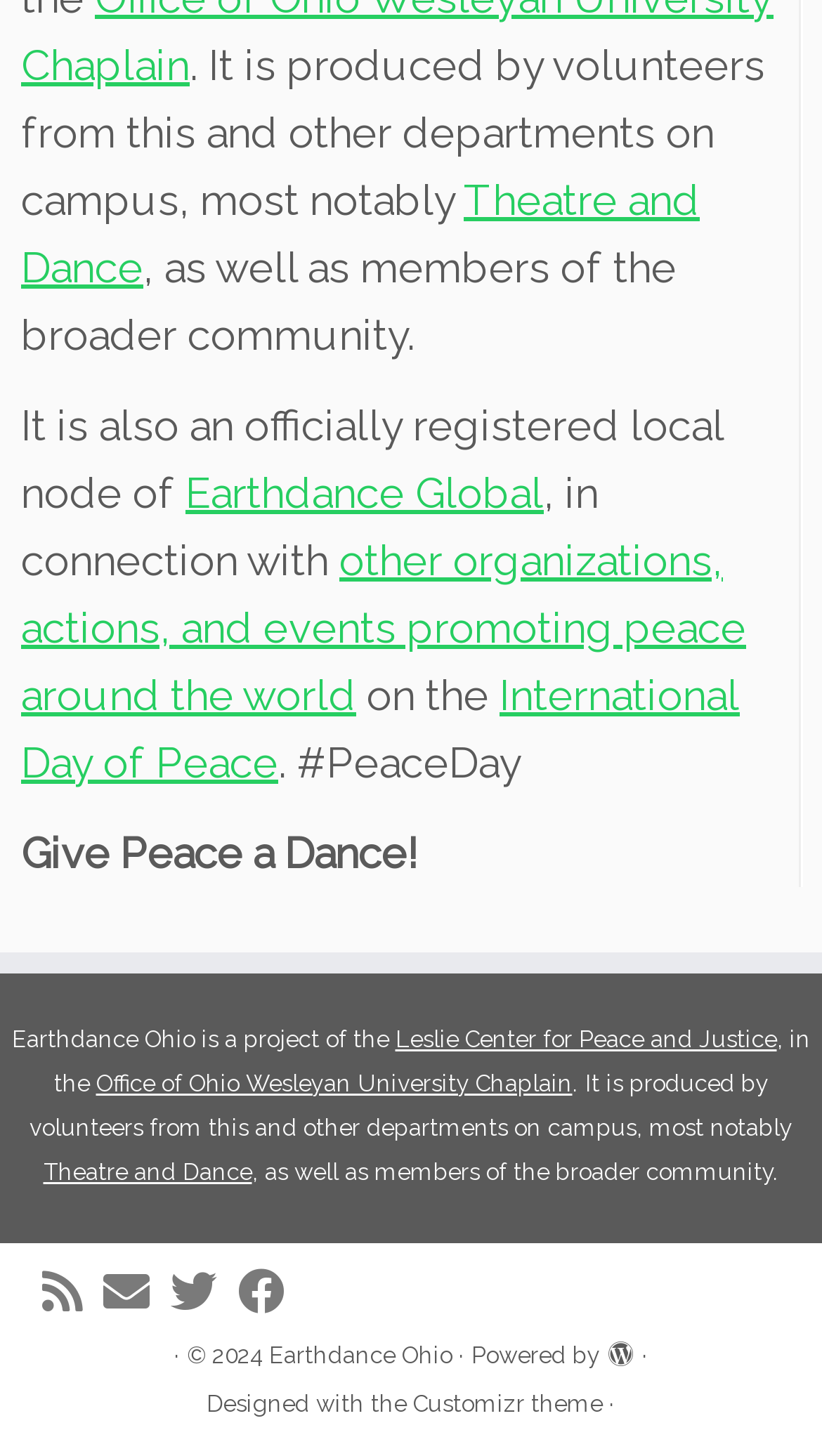What is the event celebrated on the International Day of Peace?
Please provide a comprehensive answer to the question based on the webpage screenshot.

I found this information by looking at the text 'on the International Day of Peace' and the surrounding context, which suggests that the event celebrated is peace.